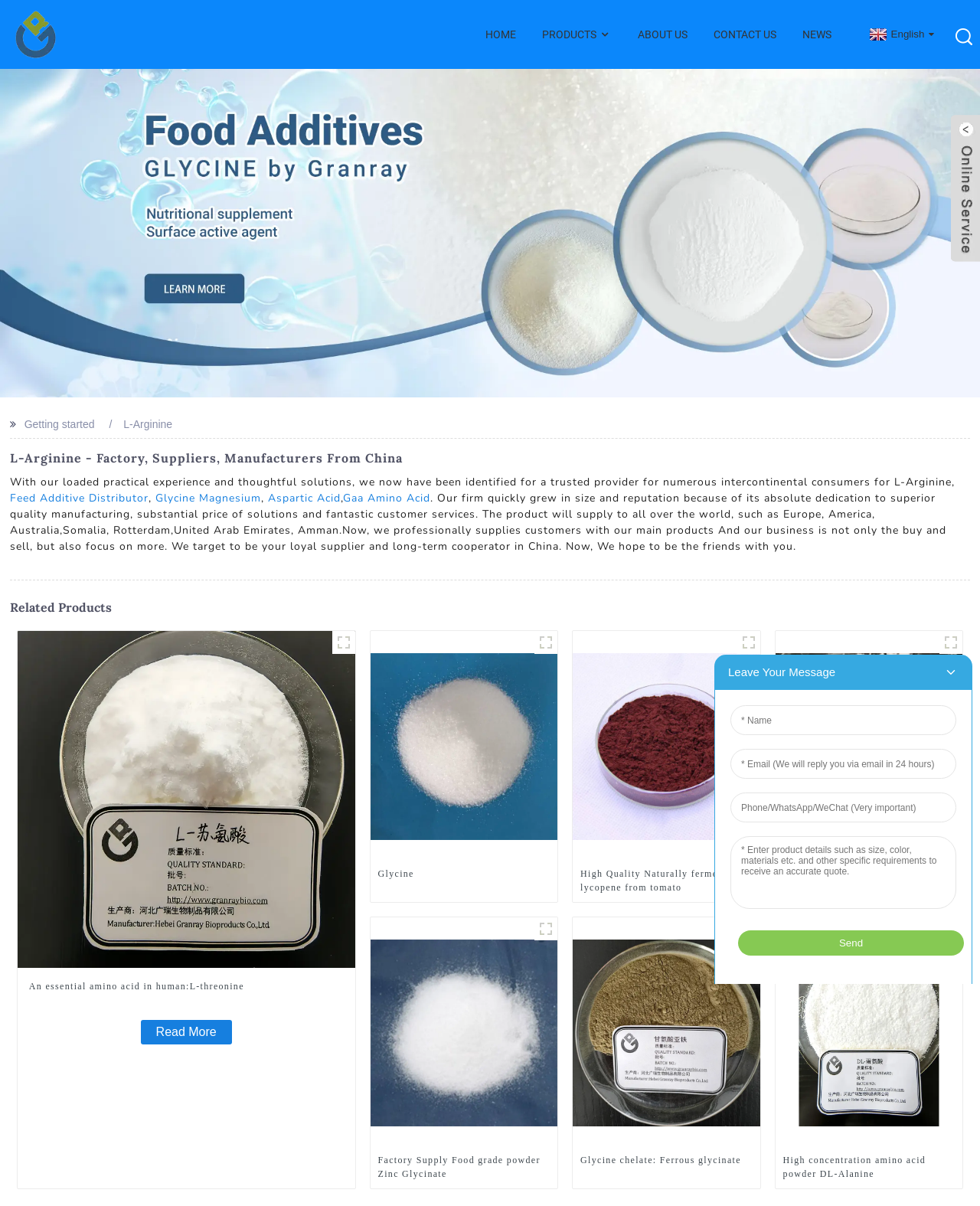Using the format (top-left x, top-left y, bottom-right x, bottom-right y), and given the element description, identify the bounding box coordinates within the screenshot: 80-020 Granite 1340 Stand

None